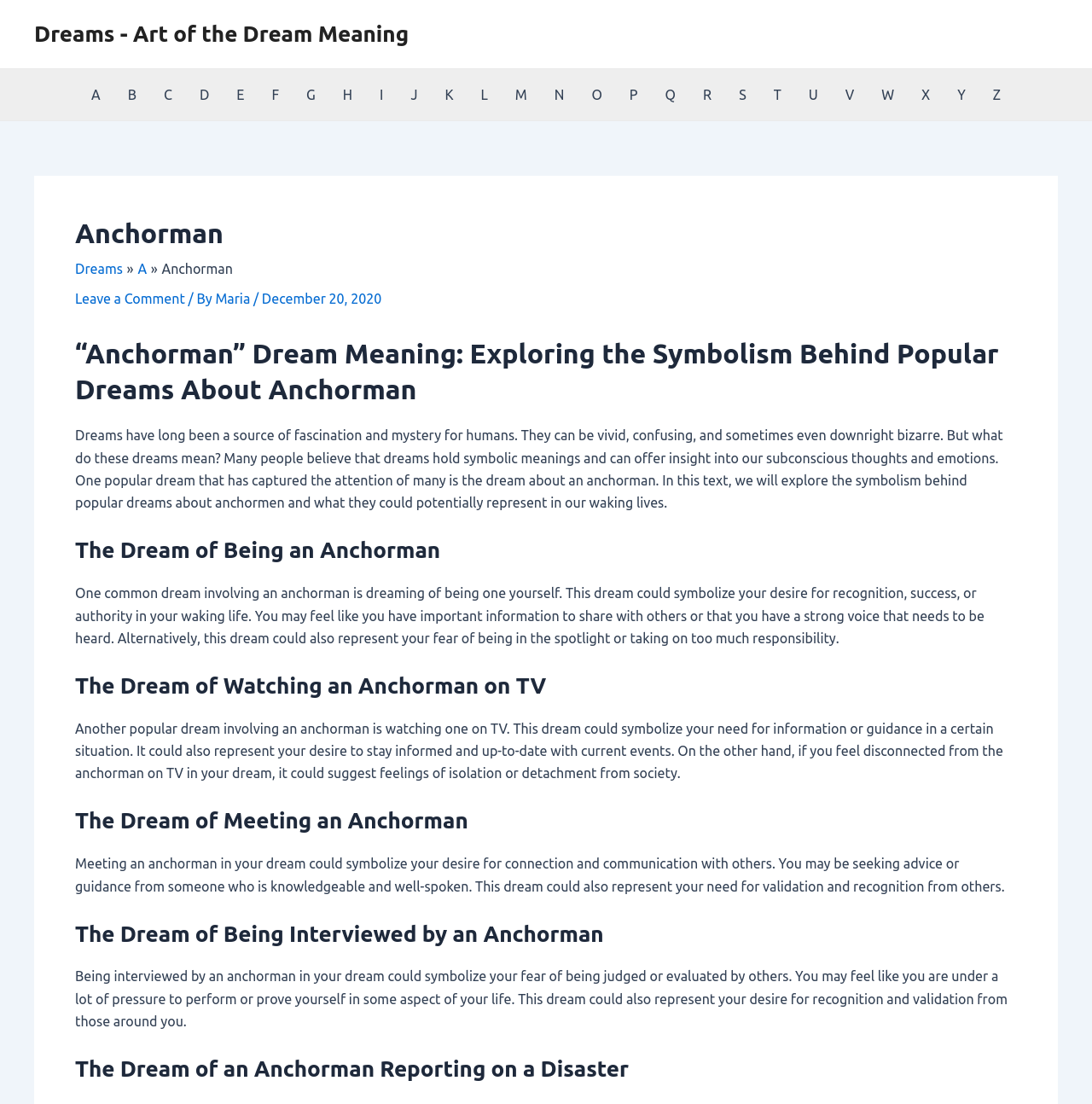Create a detailed narrative describing the layout and content of the webpage.

This webpage is about exploring the symbolism behind popular dreams about anchormen. At the top, there is a navigation bar with links to different sections of the website, labeled from 'A' to 'Z'. Below the navigation bar, there is a header section with a heading that reads "Anchorman" and a breadcrumb navigation that shows the current page's location within the website.

The main content of the webpage is divided into several sections, each with a heading that describes a different type of dream involving an anchorman. The first section is about dreaming of being an anchorman oneself, and the text explains that this dream could symbolize a desire for recognition, success, or authority. The second section is about dreaming of watching an anchorman on TV, and the text suggests that this dream could represent a need for information or guidance.

The subsequent sections explore other types of dreams involving an anchorman, including meeting one, being interviewed by one, and seeing one report on a disaster. Each section provides an interpretation of what these dreams could mean, such as a desire for connection and communication, a fear of being judged, or a sense of chaos and upheaval.

Throughout the webpage, there are links to other related pages, including a link to leave a comment at the bottom of the page. The webpage also displays the author's name, Maria, and the date the article was published, December 20, 2020.